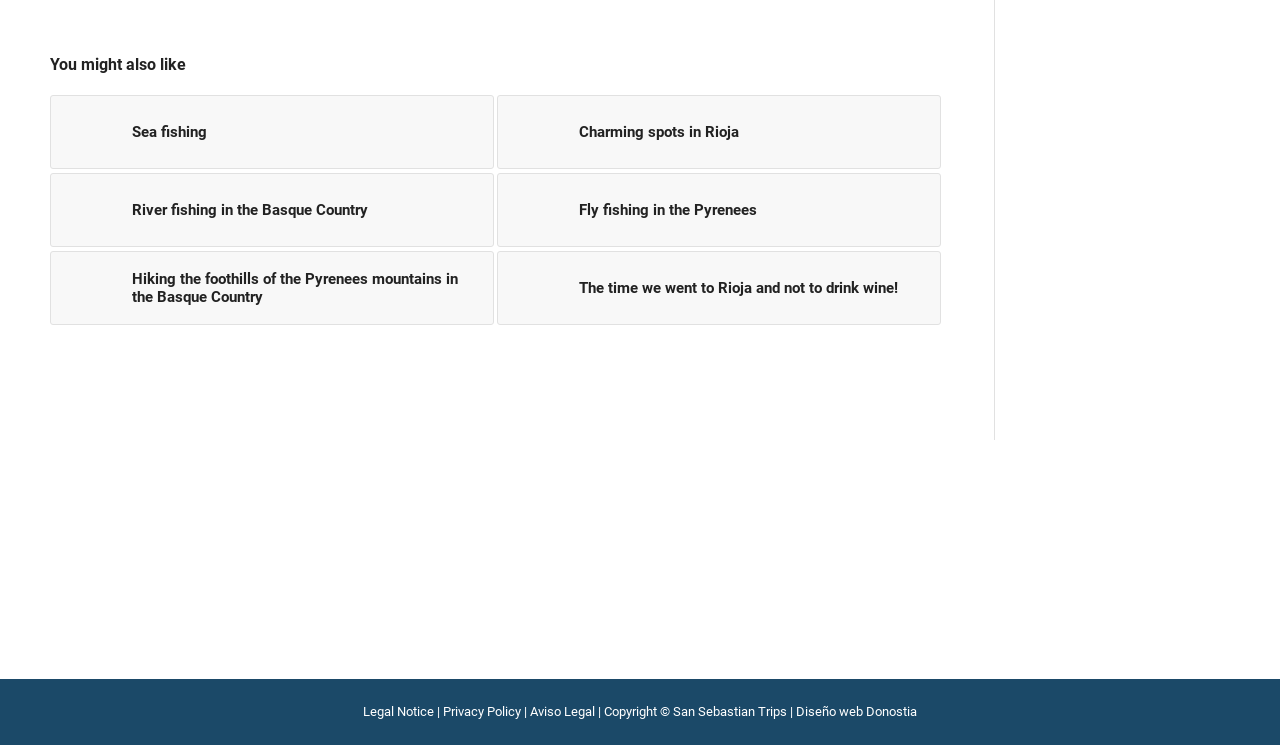Determine the bounding box coordinates for the region that must be clicked to execute the following instruction: "Click on 'Seabass fishing Sea fishing'".

[0.039, 0.128, 0.386, 0.227]